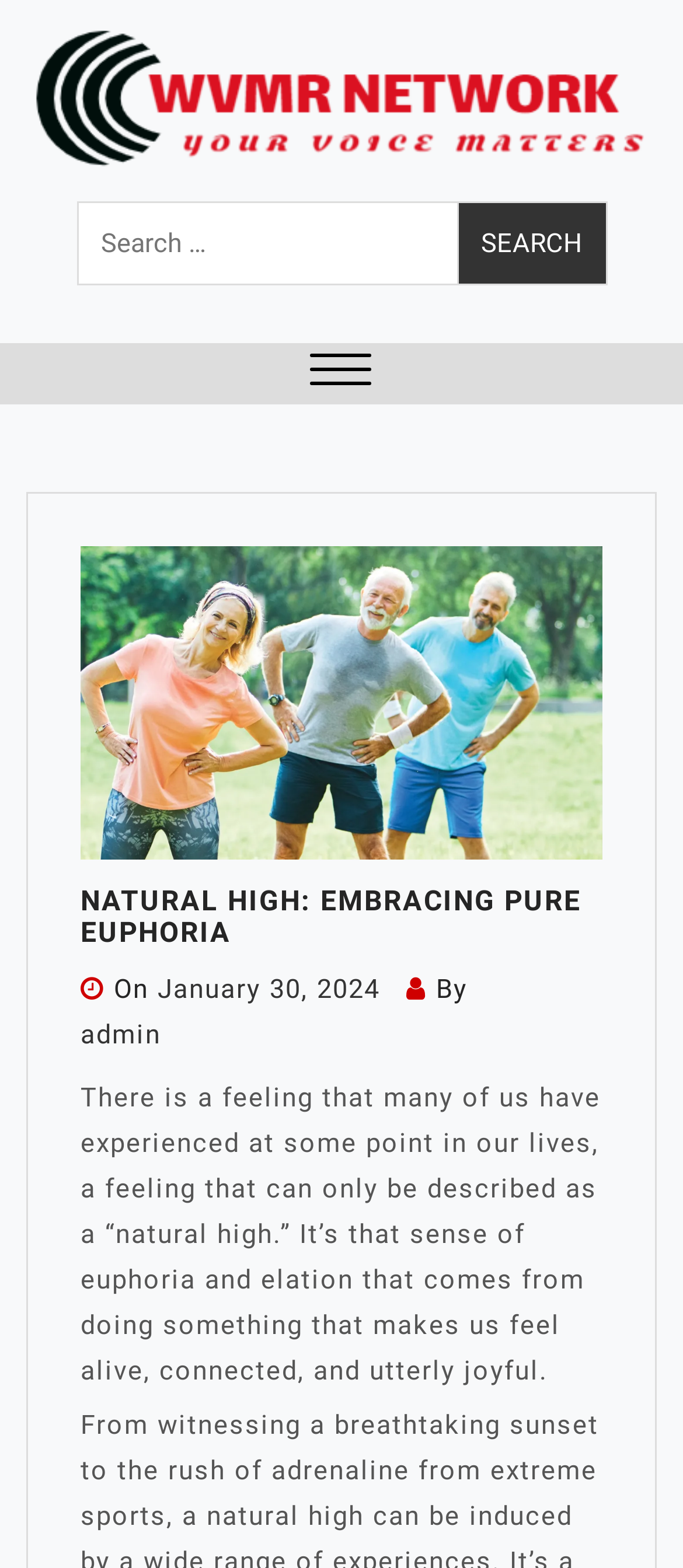Please find and generate the text of the main header of the webpage.

NATURAL HIGH: EMBRACING PURE EUPHORIA